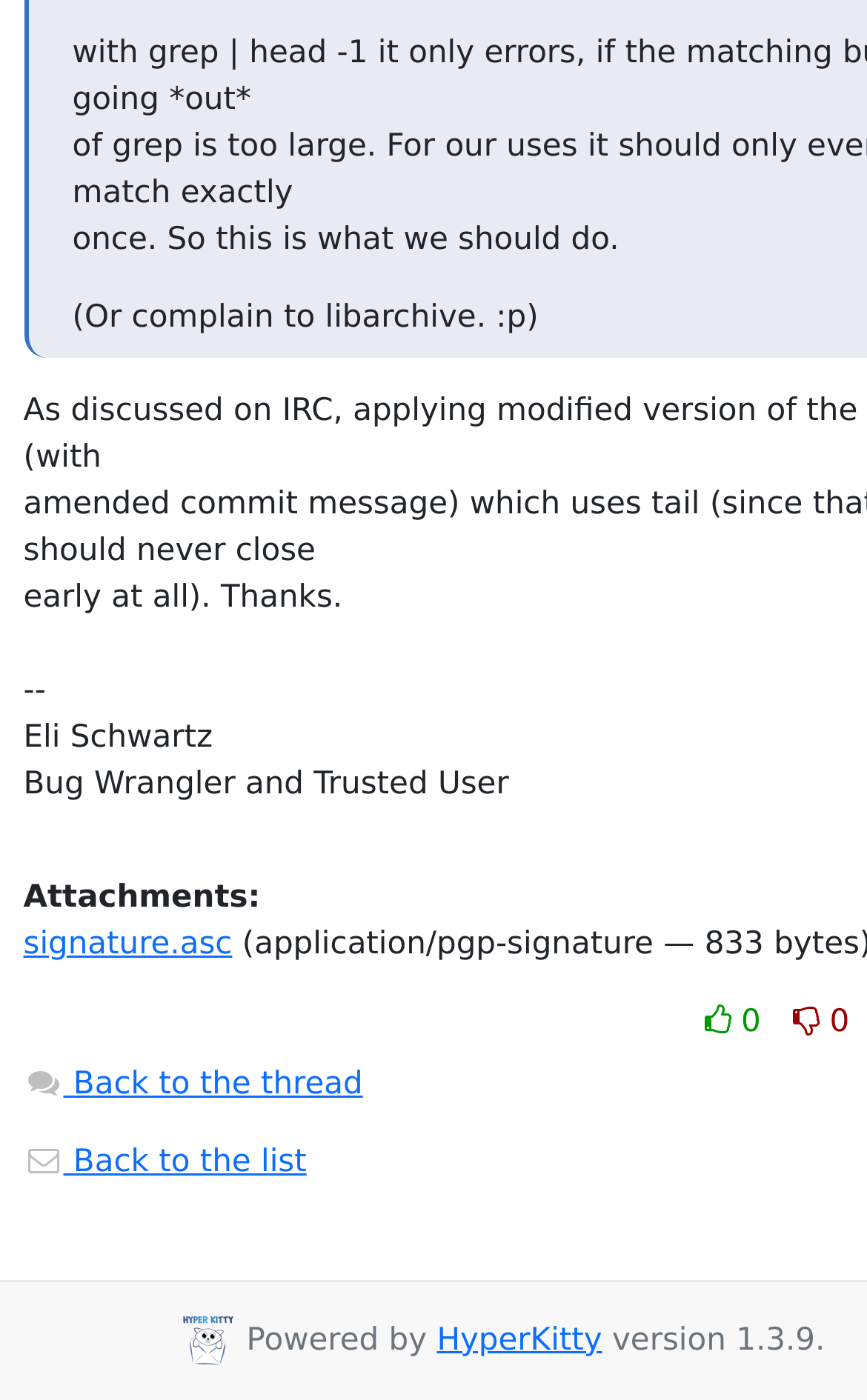Answer this question in one word or a short phrase: What is the text above the 'Attachments:' label?

(Or complain to libarchive. :p)